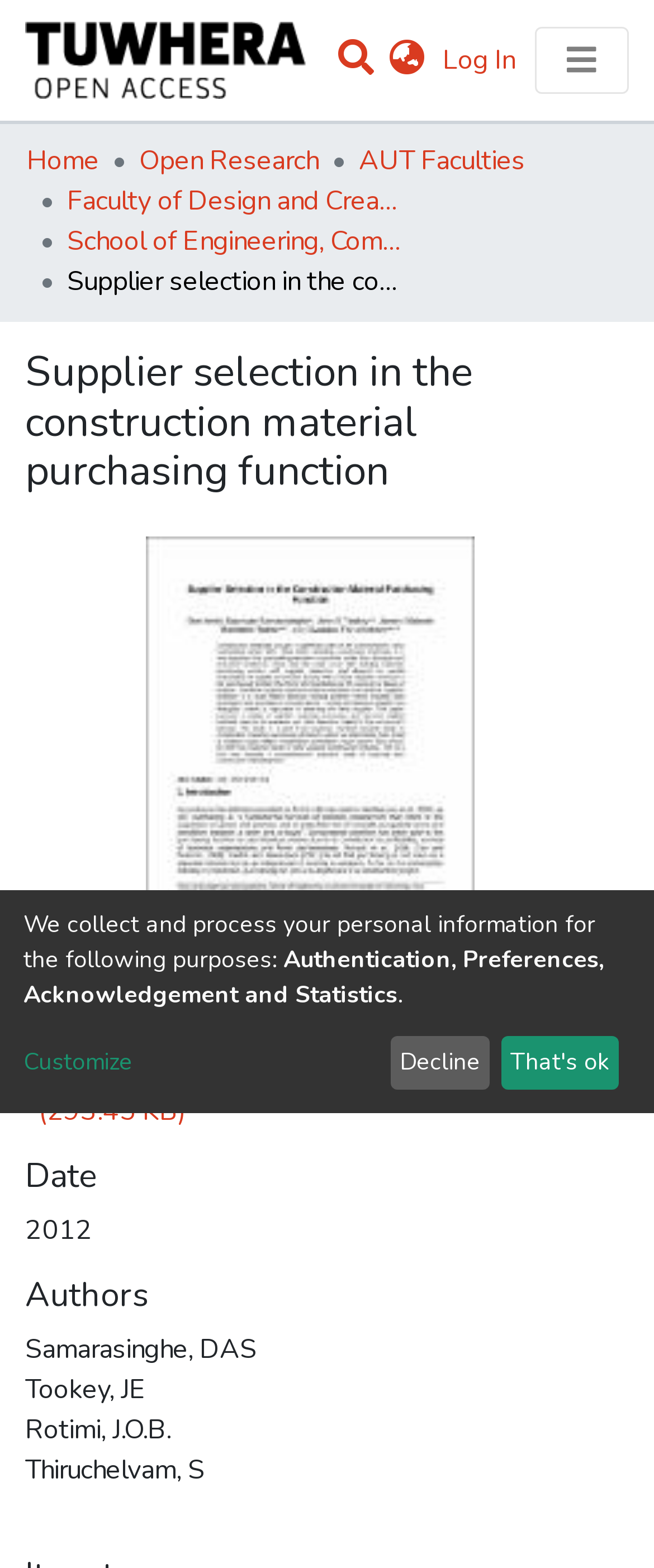Using the webpage screenshot, locate the HTML element that fits the following description and provide its bounding box: "parent_node: Log In".

[0.038, 0.009, 0.468, 0.068]